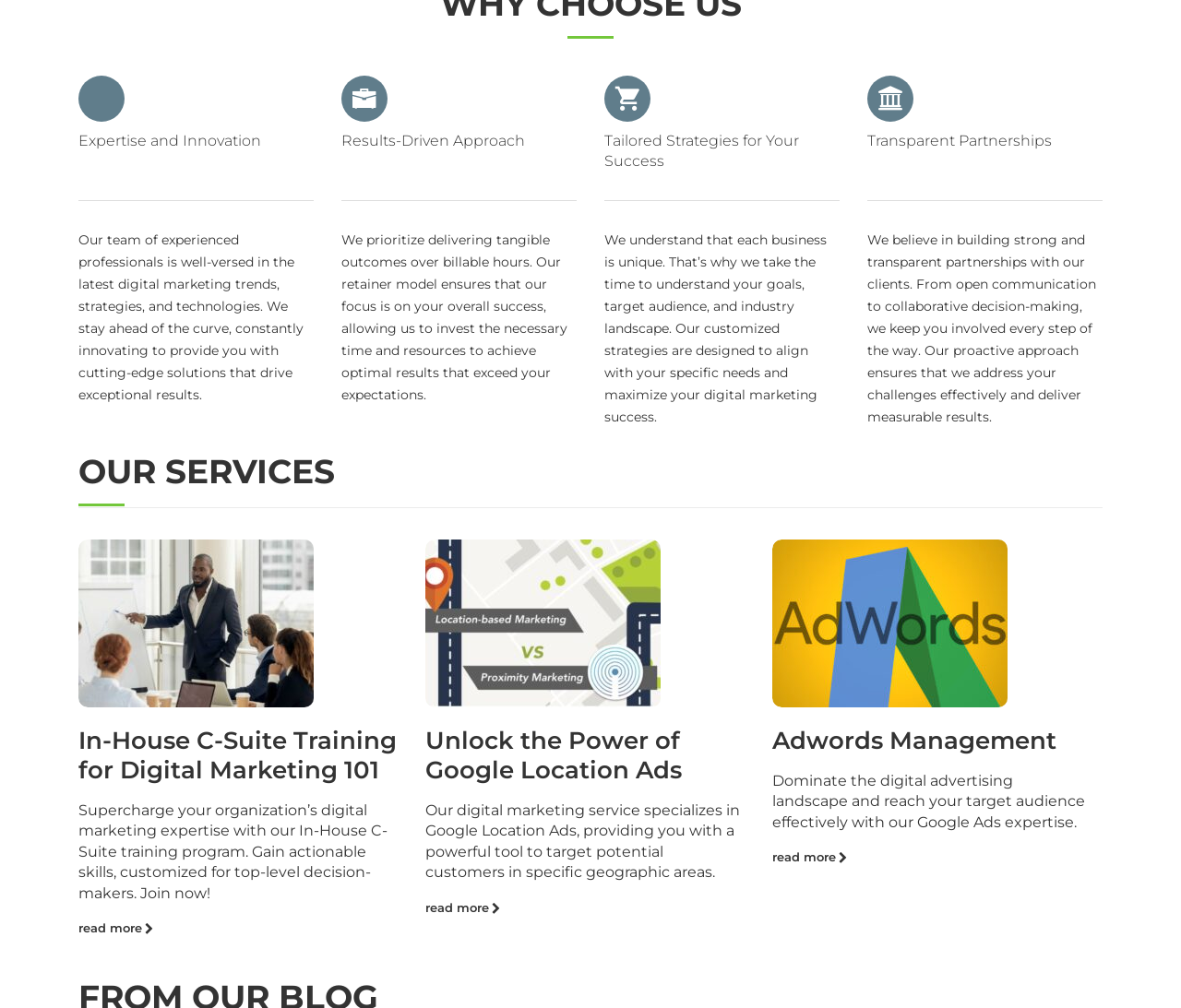Please determine the bounding box coordinates of the element to click on in order to accomplish the following task: "Click the link to learn about In-House C-Suite Training for Digital Marketing 101". Ensure the coordinates are four float numbers ranging from 0 to 1, i.e., [left, top, right, bottom].

[0.066, 0.72, 0.337, 0.779]